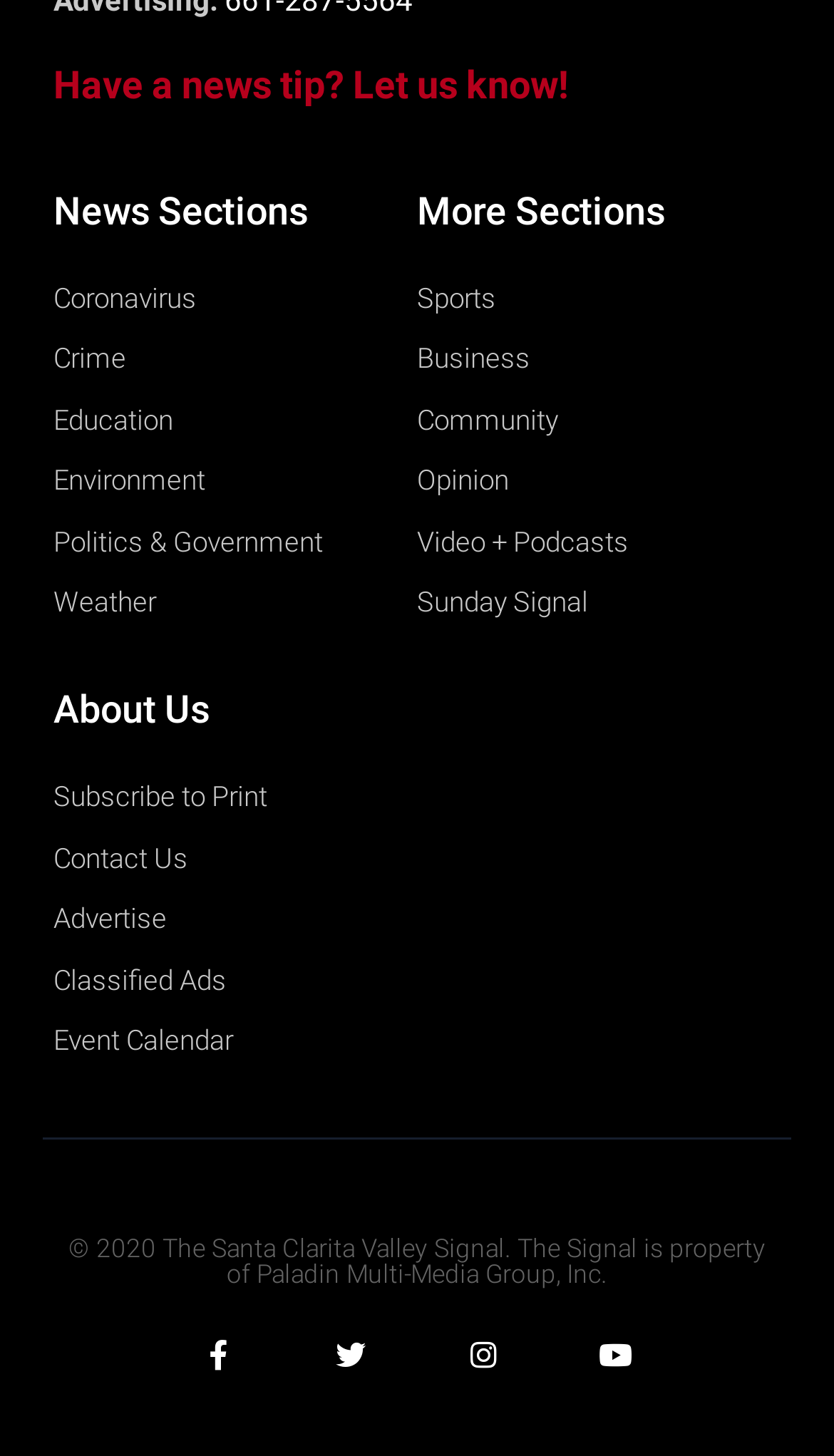Given the webpage screenshot and the description, determine the bounding box coordinates (top-left x, top-left y, bottom-right x, bottom-right y) that define the location of the UI element matching this description: Politics & Government

[0.064, 0.355, 0.5, 0.389]